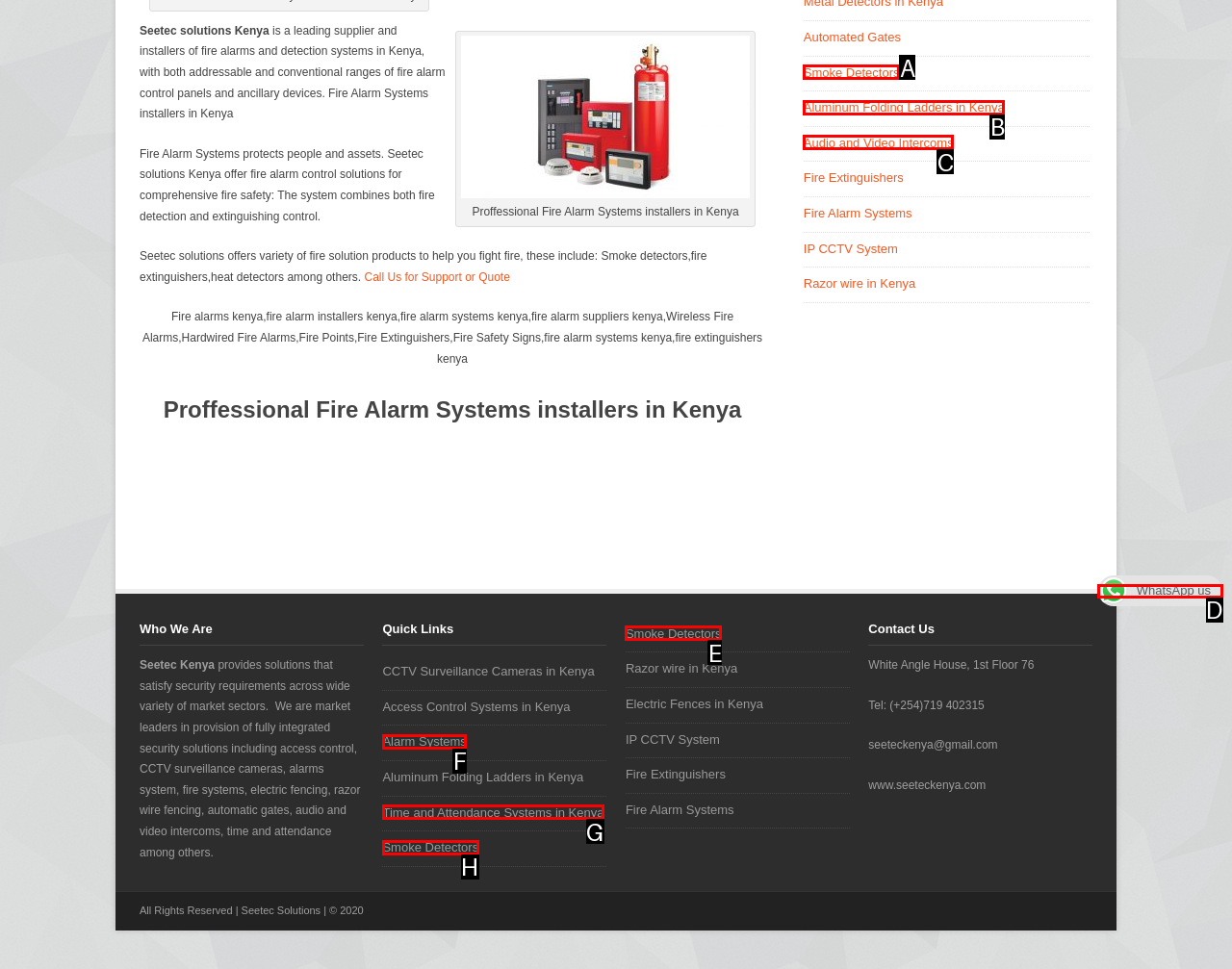Match the following description to a UI element: Smoke Detectors
Provide the letter of the matching option directly.

A